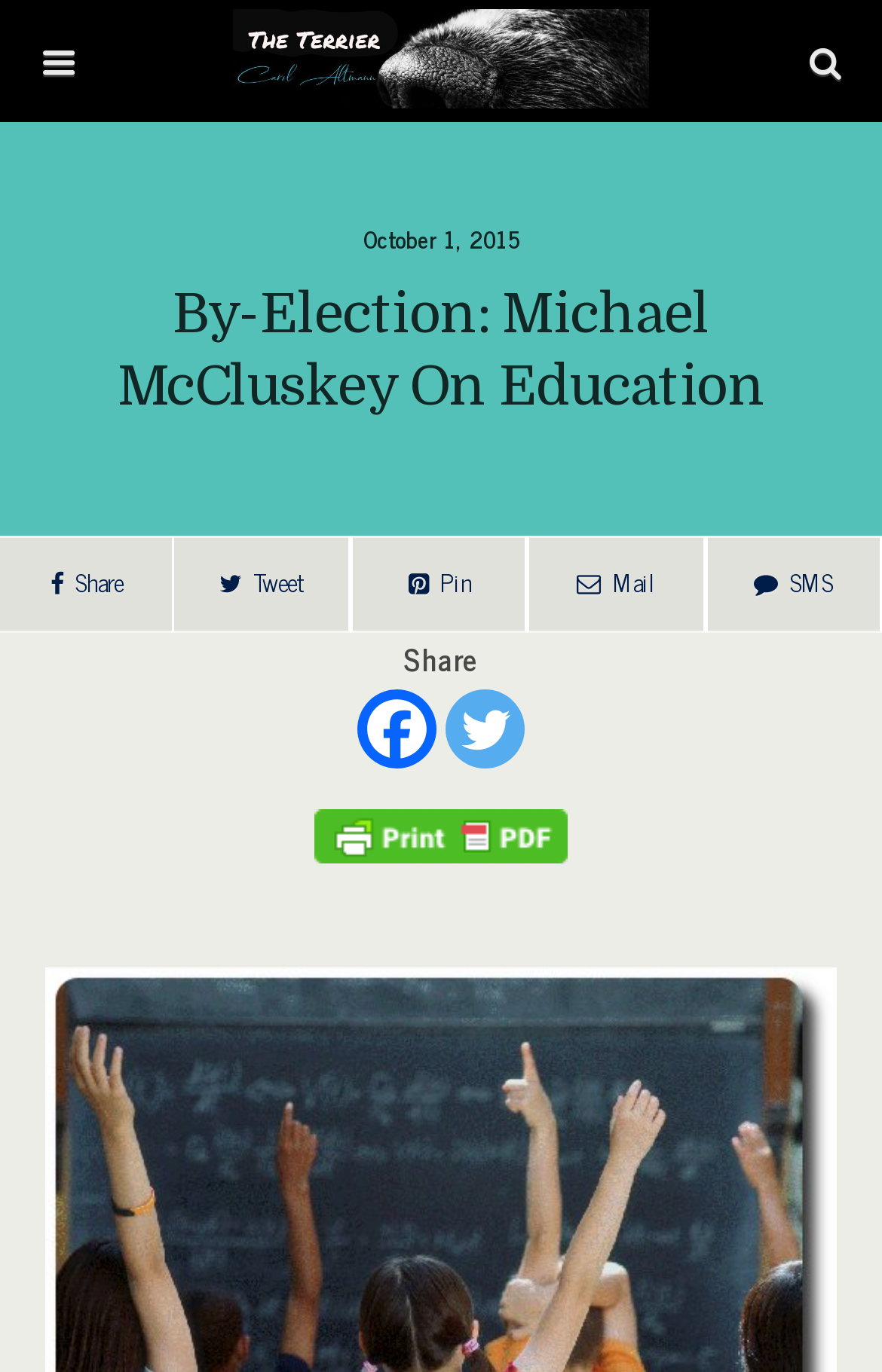What is the date mentioned on the webpage?
Carefully analyze the image and provide a detailed answer to the question.

I found the date 'October 1, 2015' on the webpage by looking at the StaticText element with bounding box coordinates [0.412, 0.16, 0.588, 0.188].